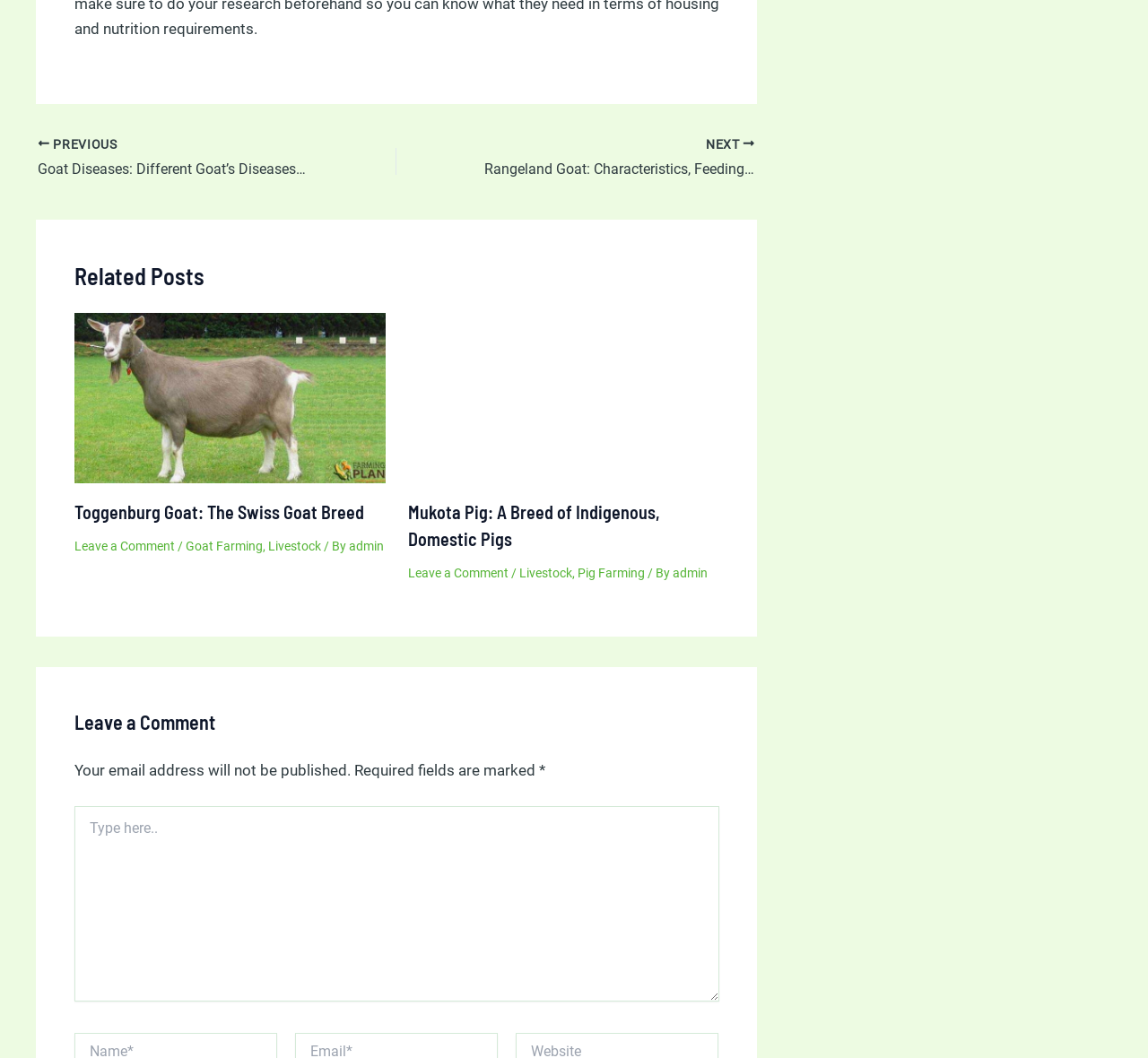Please determine the bounding box coordinates for the UI element described here. Use the format (top-left x, top-left y, bottom-right x, bottom-right y) with values bounded between 0 and 1: admin

[0.586, 0.535, 0.616, 0.549]